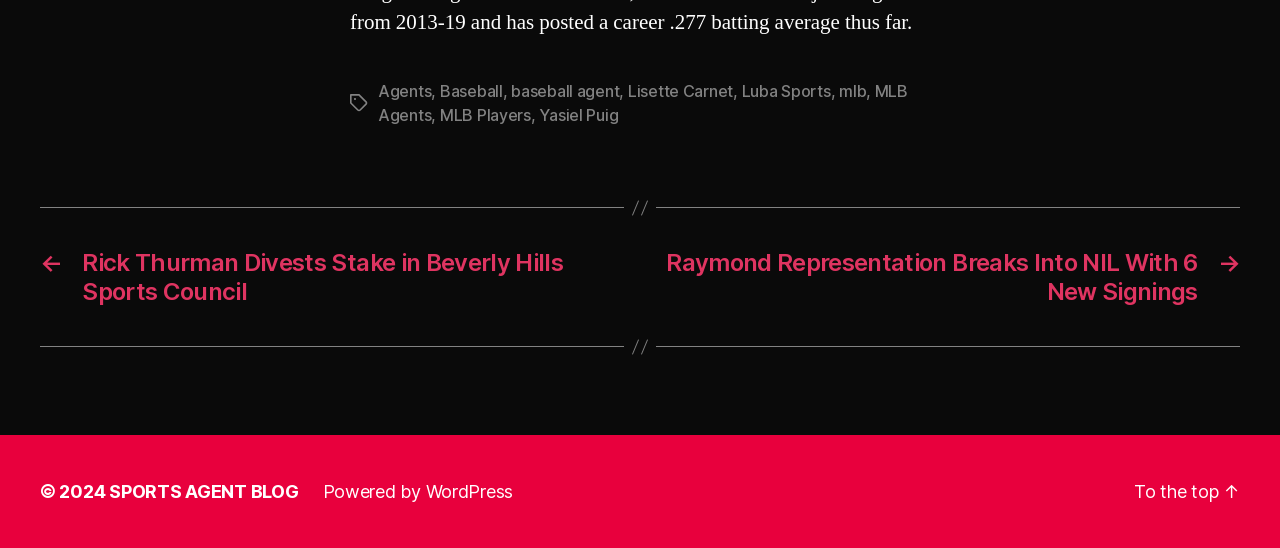What is the copyright year?
Using the image as a reference, deliver a detailed and thorough answer to the question.

I found a static text element '© 2024' at the bottom of the webpage, which indicates the copyright year.